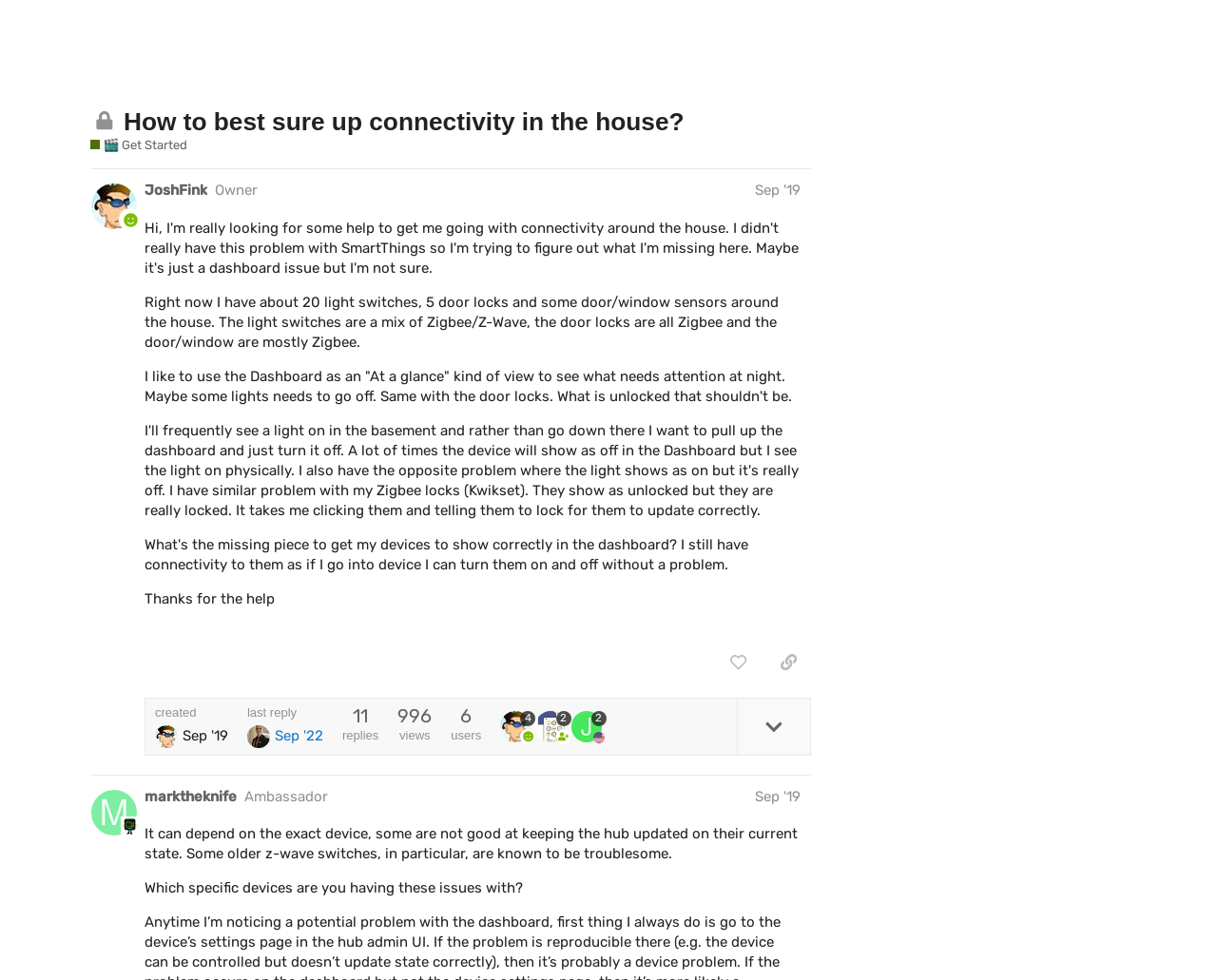How many replies does the topic 'Uk newbie needs help Devices' have?
Provide a one-word or short-phrase answer based on the image.

2